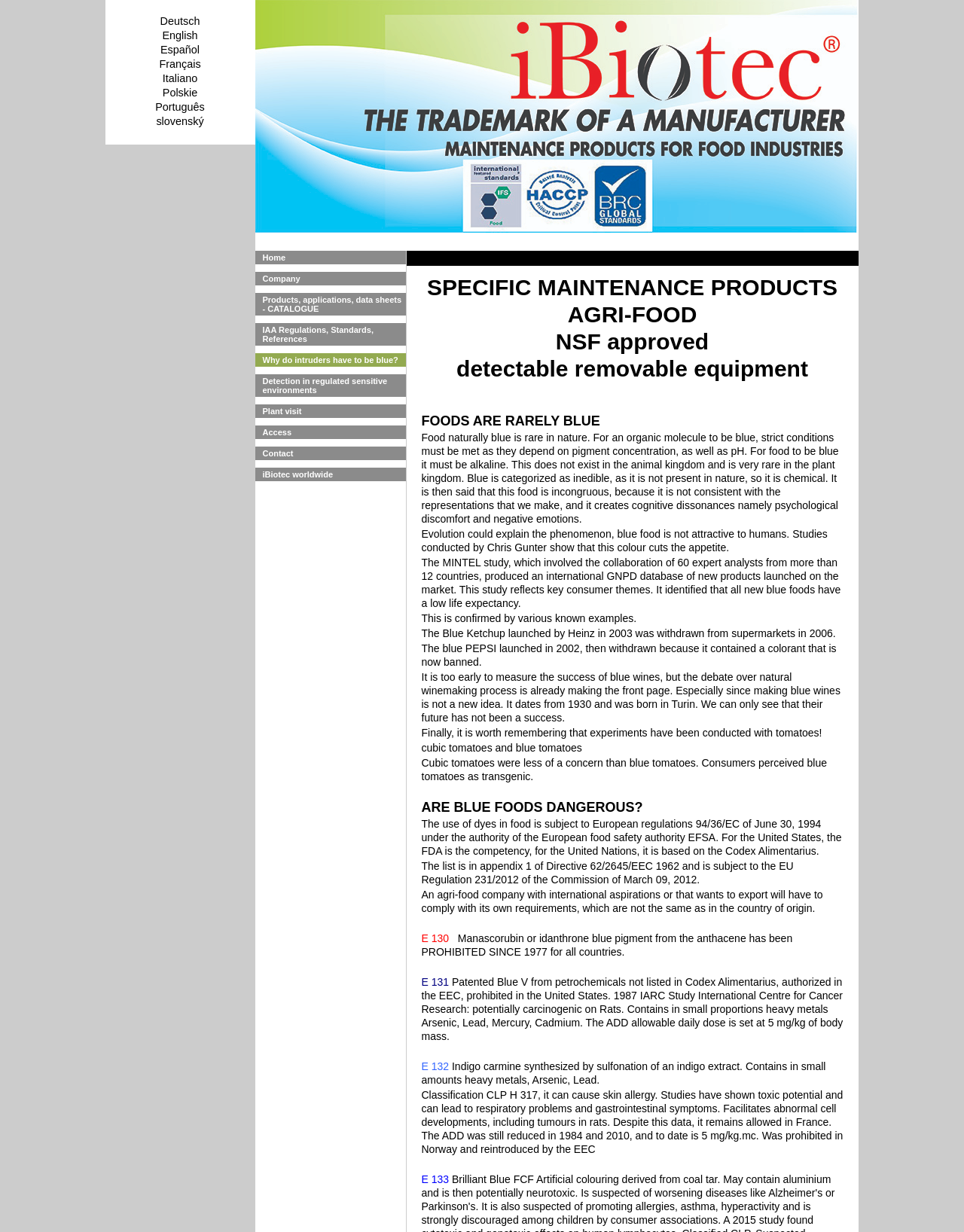Refer to the image and provide an in-depth answer to the question:
What is the main category of products offered?

I looked at the image description and saw that it mentions 'Food grade products, Food grade lubricants, Food grade greases, ...', which suggests that the main category of products offered is related to food grade products.